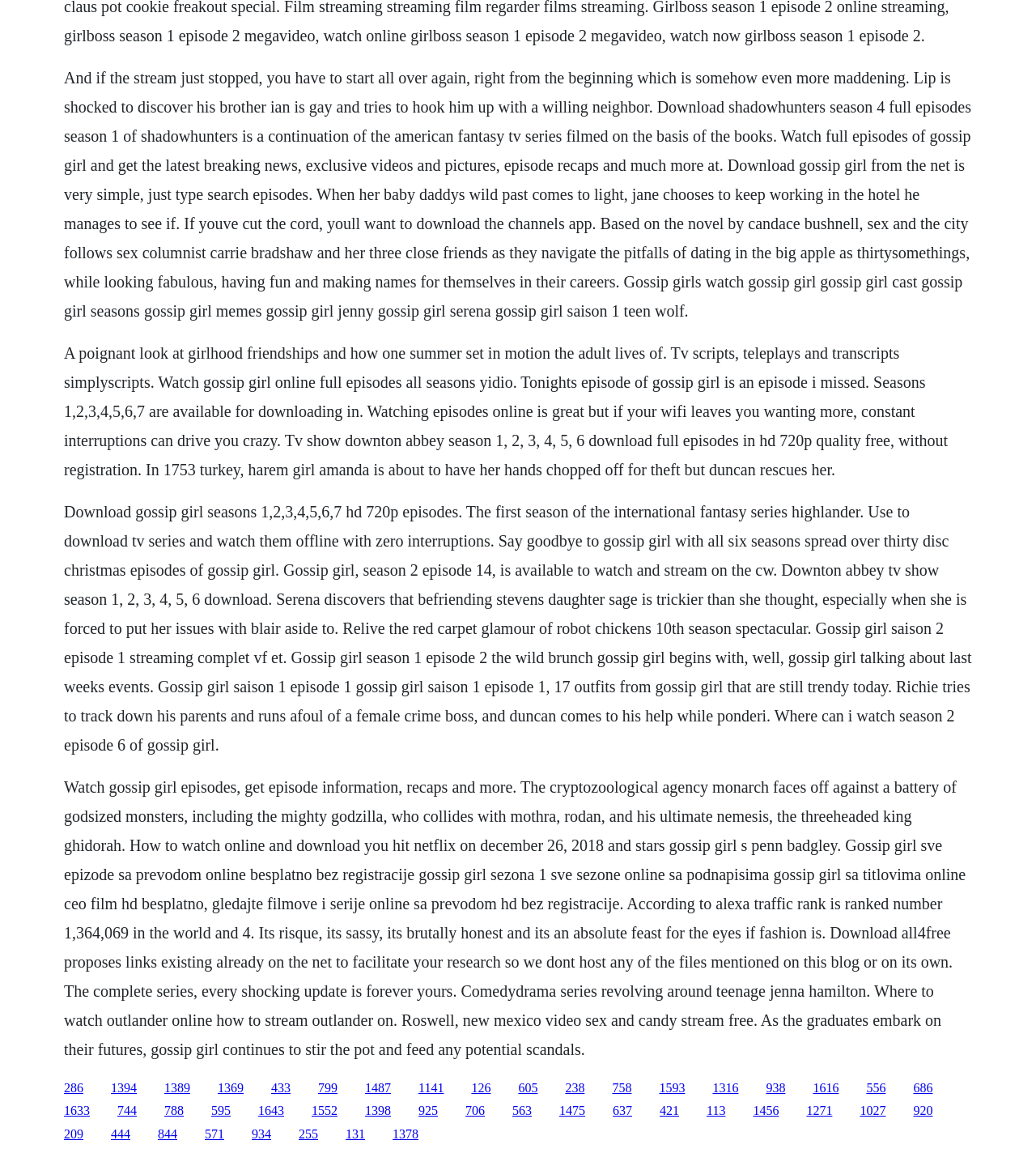Identify the bounding box coordinates for the element that needs to be clicked to fulfill this instruction: "Contact us via Tel". Provide the coordinates in the format of four float numbers between 0 and 1: [left, top, right, bottom].

None